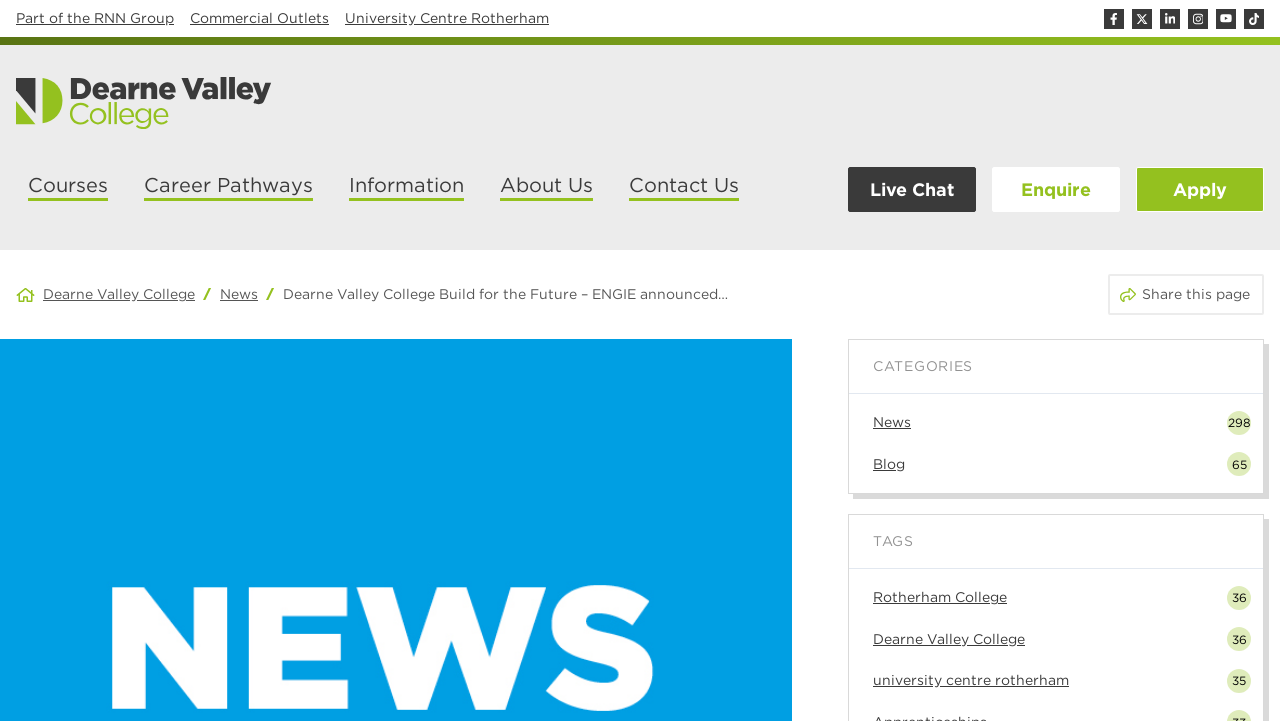Locate the bounding box coordinates of the area that needs to be clicked to fulfill the following instruction: "Read the News page". The coordinates should be in the format of four float numbers between 0 and 1, namely [left, top, right, bottom].

[0.172, 0.394, 0.202, 0.423]